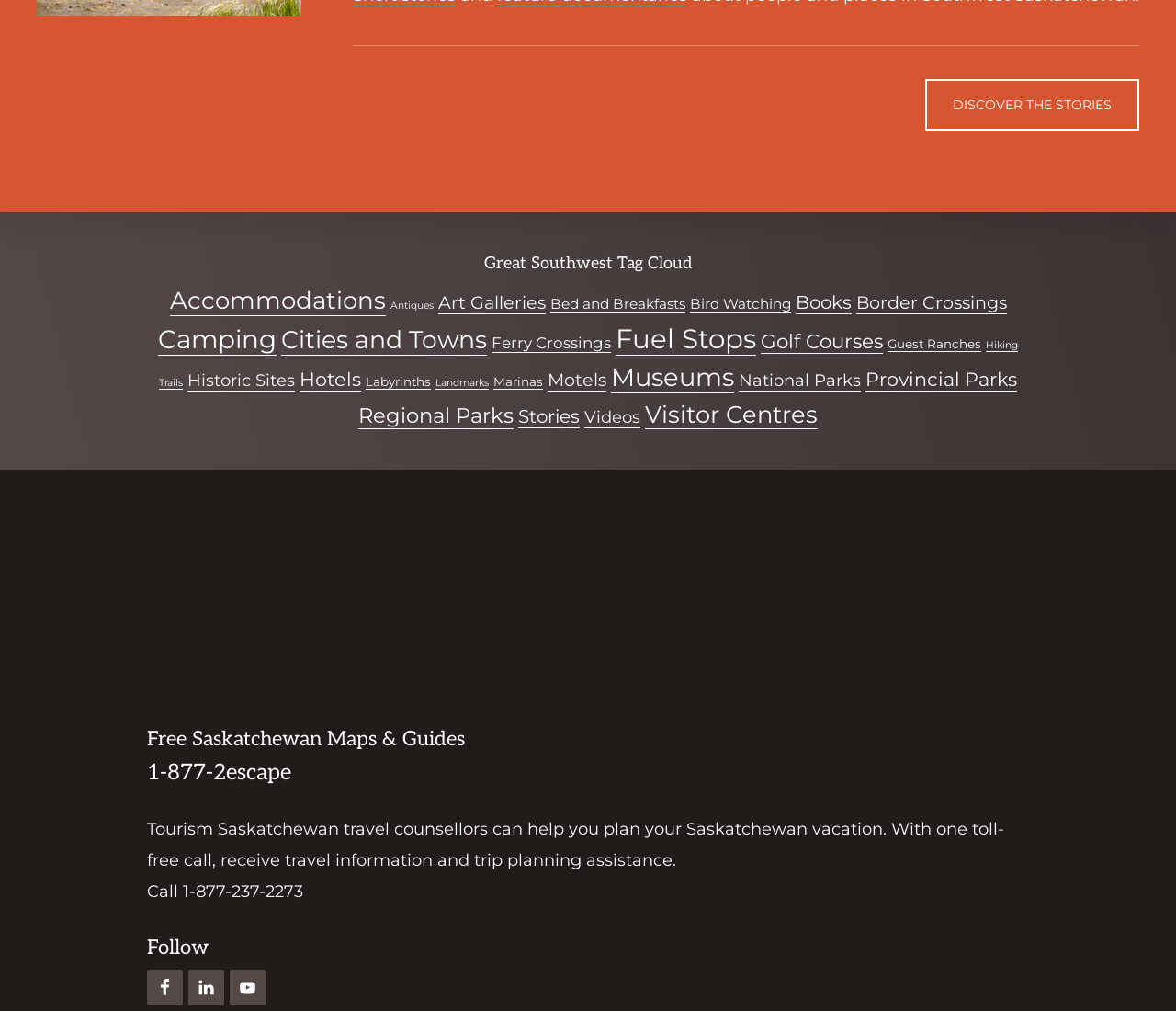How many items are listed under 'Camping'?
Using the visual information, respond with a single word or phrase.

25